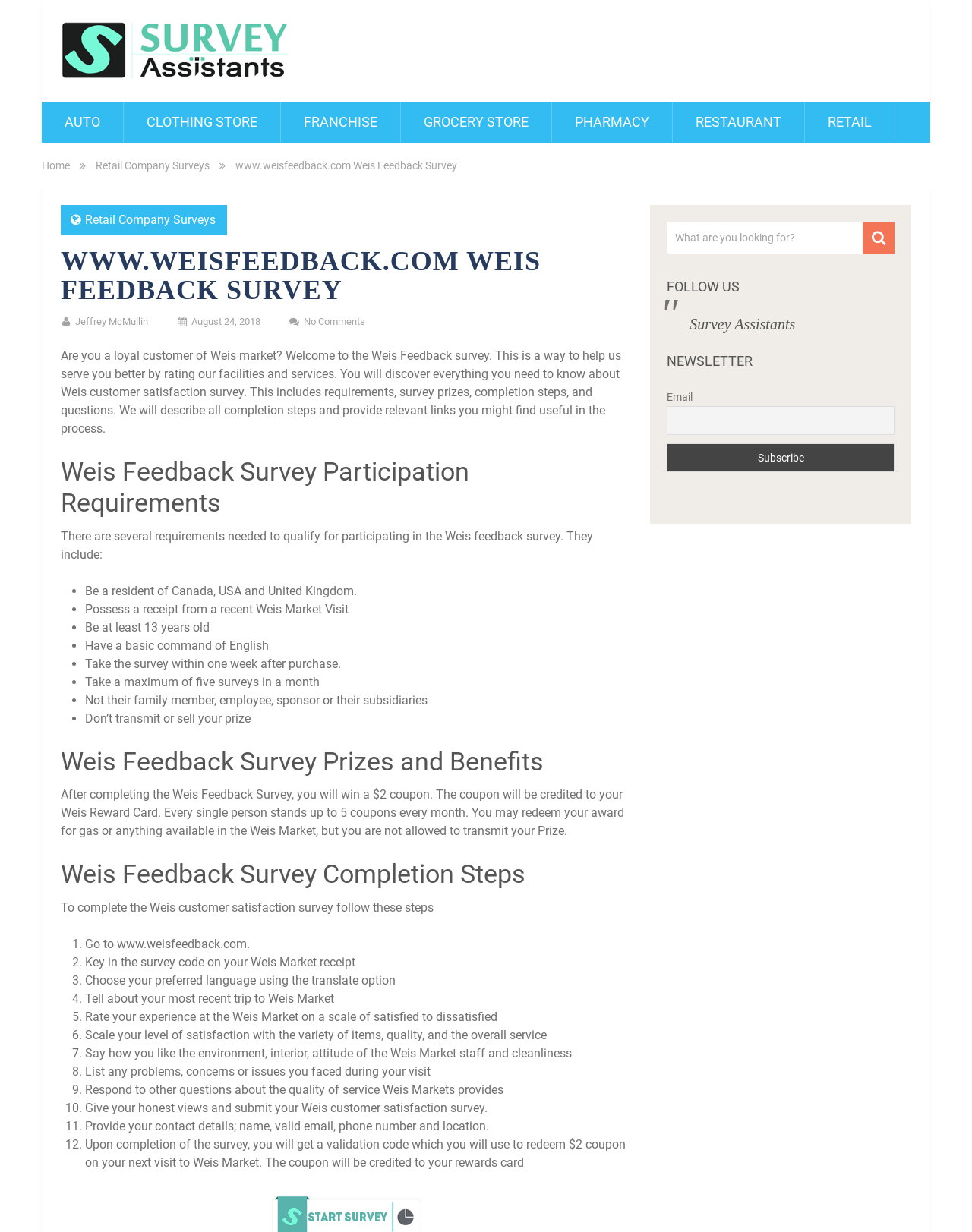What is the name of the website described in the heading?
Could you give a comprehensive explanation in response to this question?

The heading element with bounding box coordinates [0.062, 0.018, 0.297, 0.067] contains the text 'SurveyAssistants', which is the name of the website.